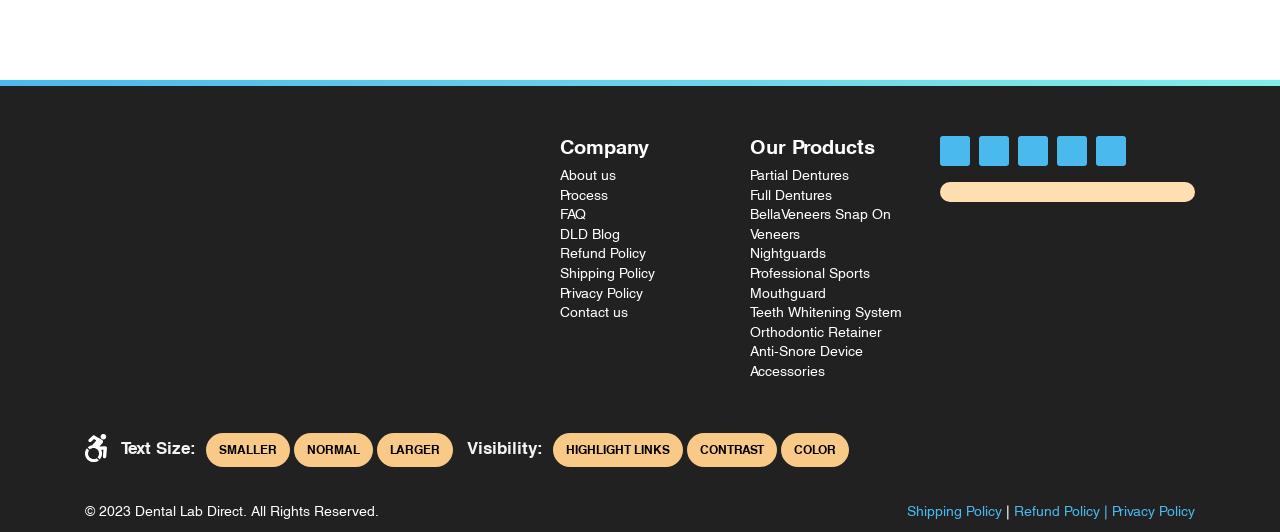How can I contact the company?
We need a detailed and exhaustive answer to the question. Please elaborate.

The company provides a 'Contact us' link, which can be found under the 'Company' heading, allowing users to get in touch with them.